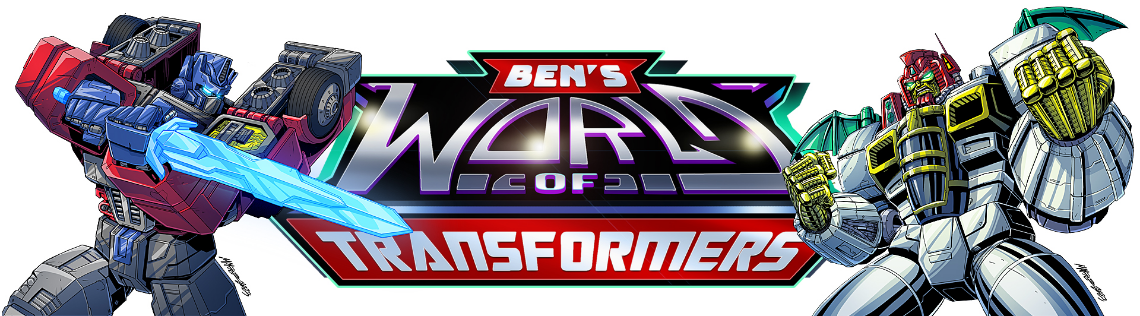What is the Decepticon's stance?
Please provide a comprehensive and detailed answer to the question.

By looking at the image, we can see that the Decepticon on the right is depicted with an impressive and powerful stance, showcasing its strength and dominance, which is a characteristic of the Decepticon faction in the Transformers universe.